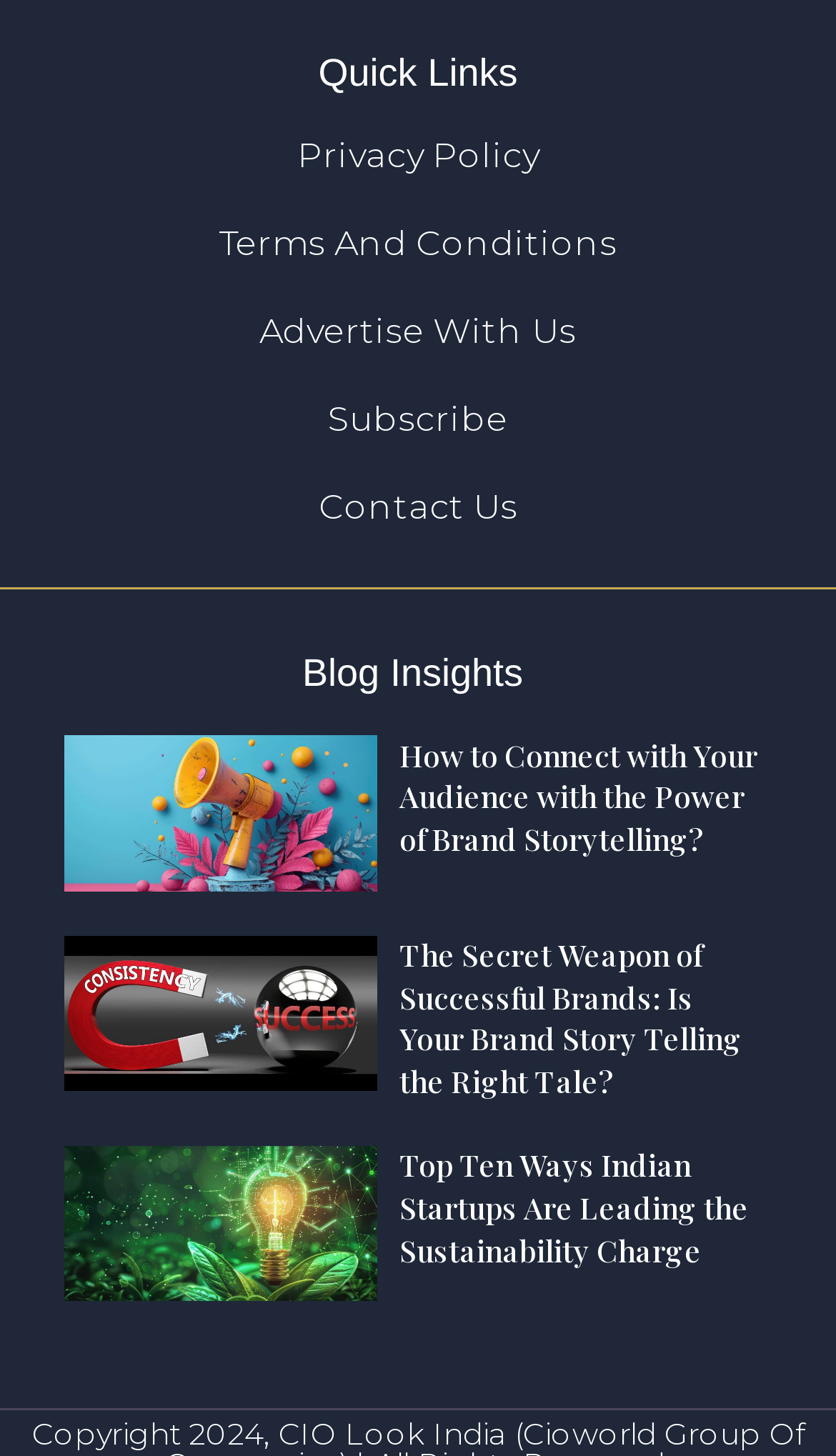Identify the bounding box coordinates of the element to click to follow this instruction: 'Subscribe'. Ensure the coordinates are four float values between 0 and 1, provided as [left, top, right, bottom].

[0.0, 0.273, 1.0, 0.303]